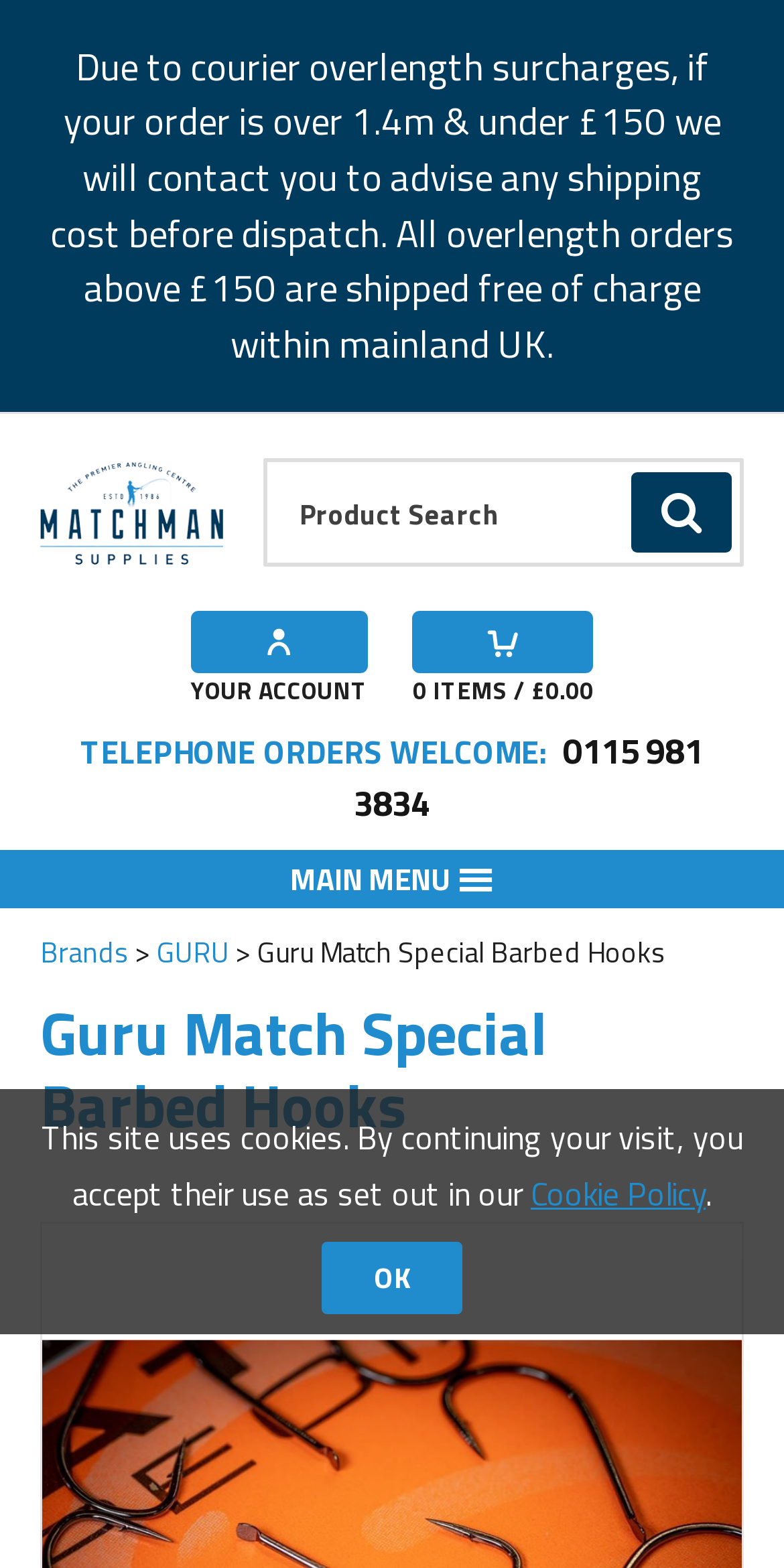Locate the bounding box coordinates for the element described below: "0115 981 3834". The coordinates must be four float values between 0 and 1, formatted as [left, top, right, bottom].

[0.451, 0.461, 0.897, 0.529]